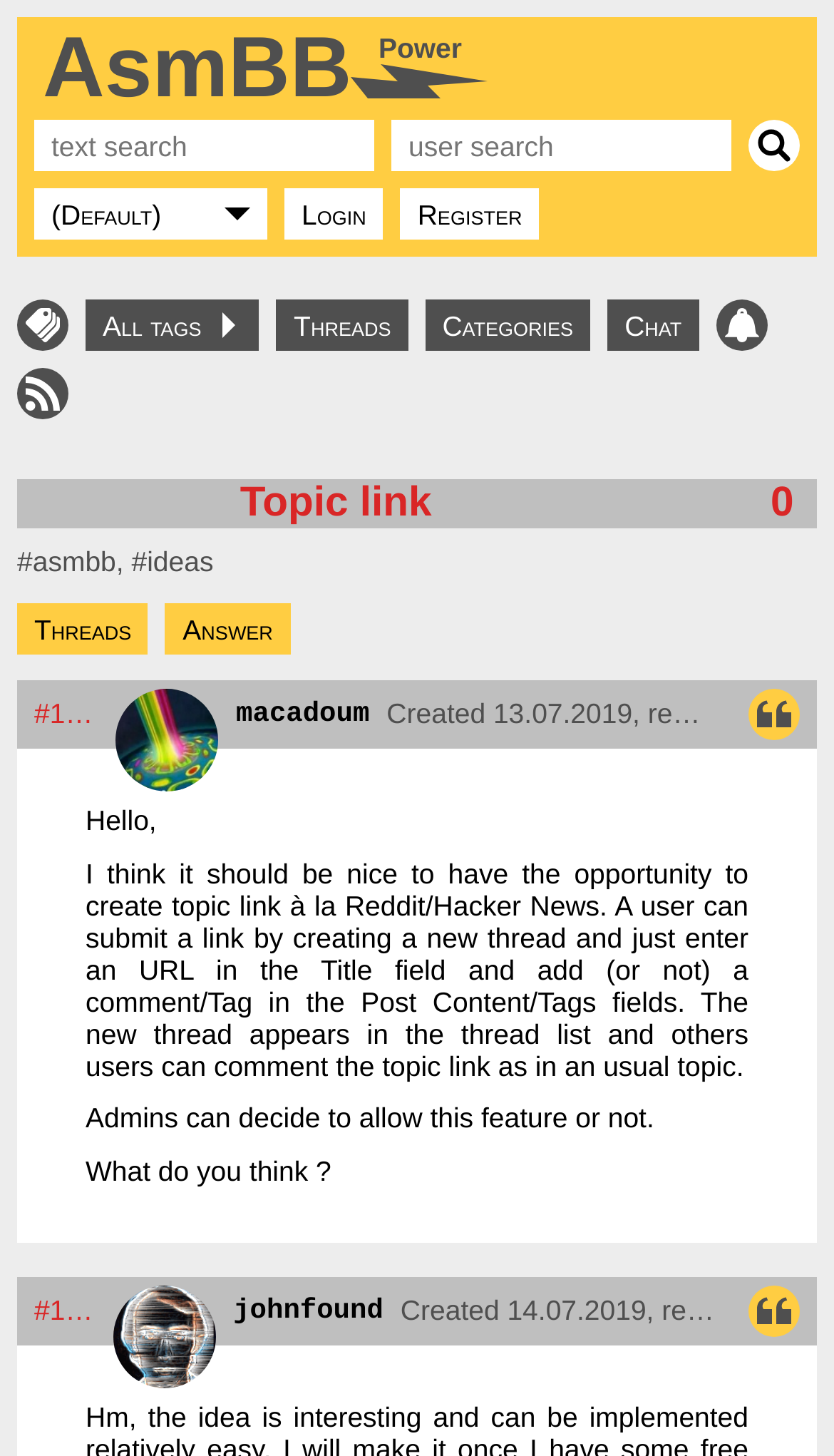Please identify the coordinates of the bounding box that should be clicked to fulfill this instruction: "View all tags".

[0.021, 0.206, 0.082, 0.241]